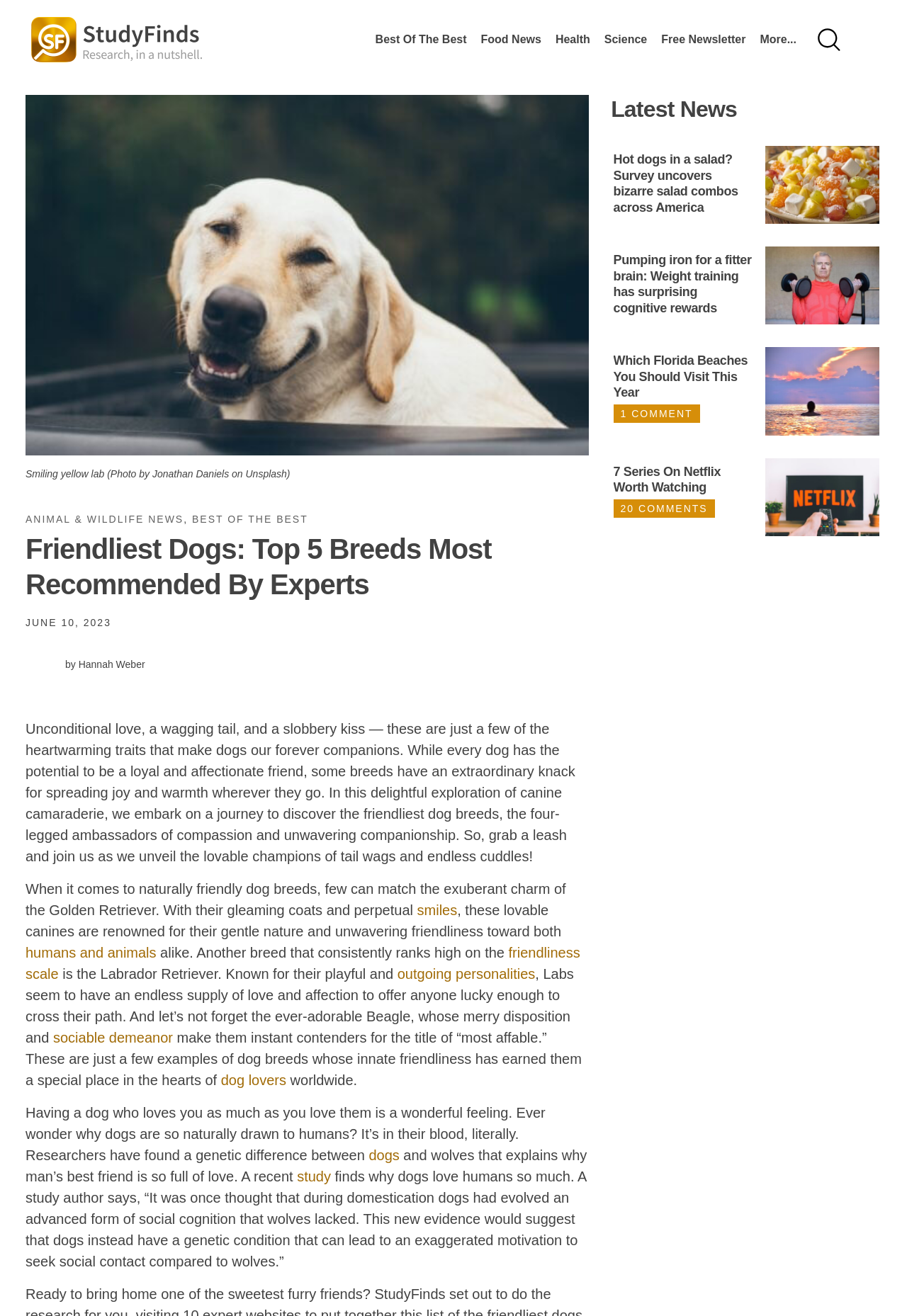Please locate and retrieve the main header text of the webpage.

Friendliest Dogs: Top 5 Breeds Most Recommended By Experts